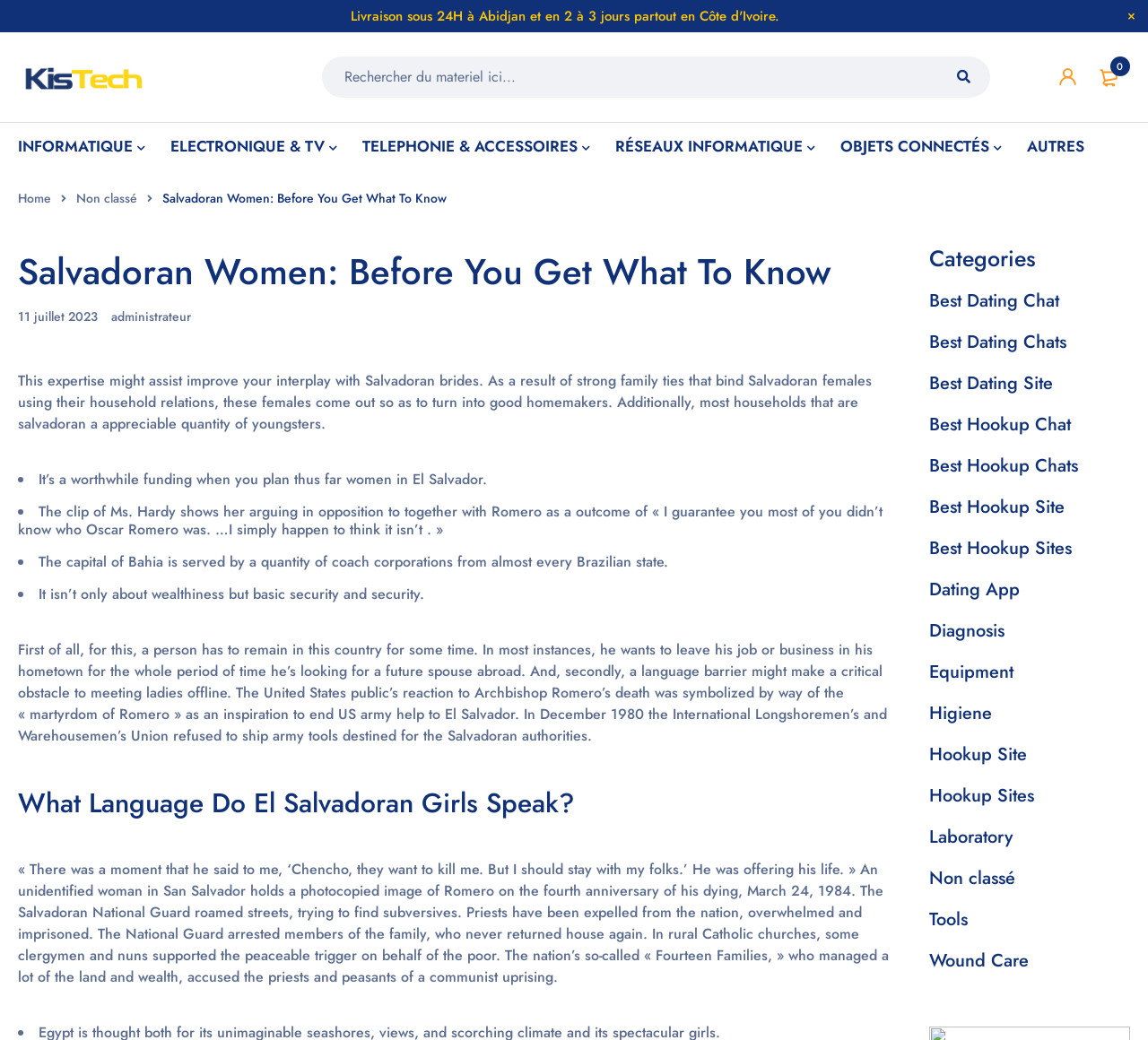Specify the bounding box coordinates of the area to click in order to execute this command: 'Search for something'. The coordinates should consist of four float numbers ranging from 0 to 1, and should be formatted as [left, top, right, bottom].

[0.28, 0.054, 0.863, 0.094]